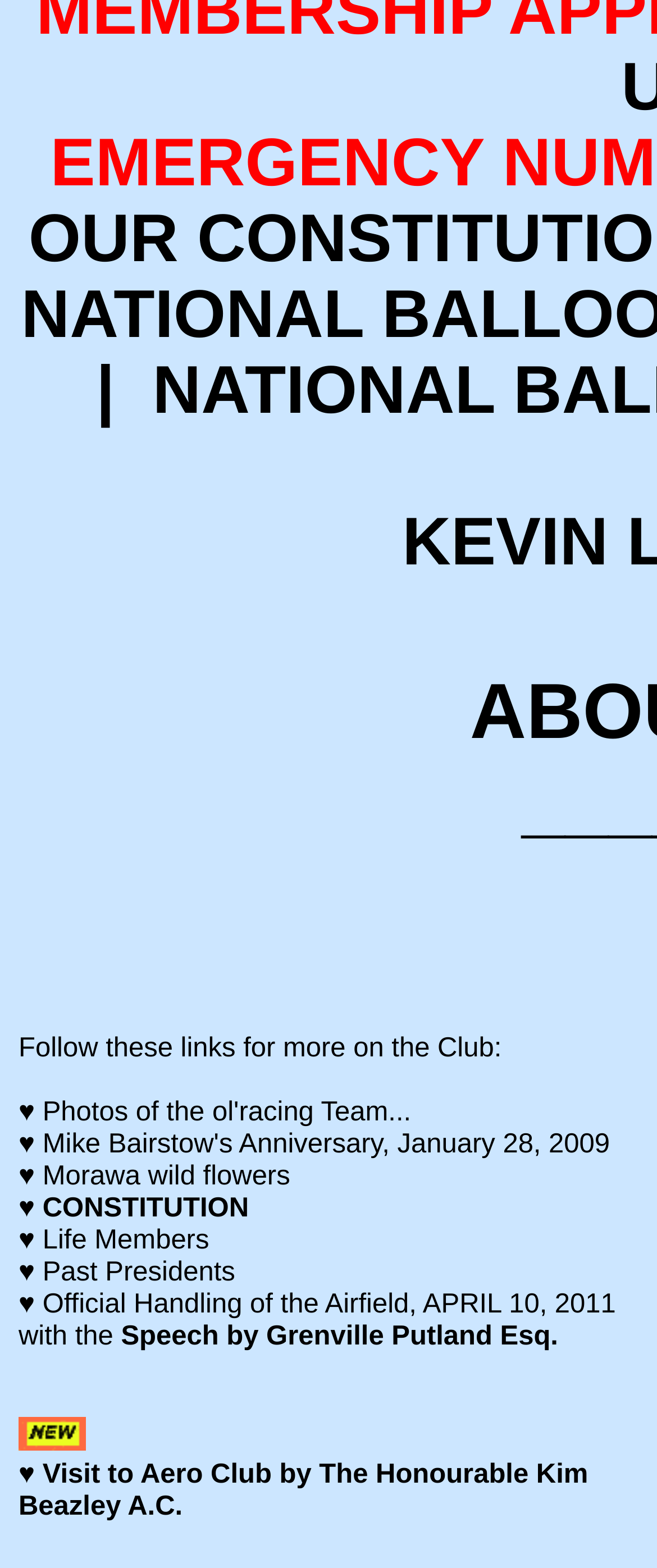Find the bounding box of the element with the following description: "♥ Past Presidents". The coordinates must be four float numbers between 0 and 1, formatted as [left, top, right, bottom].

[0.028, 0.801, 0.358, 0.821]